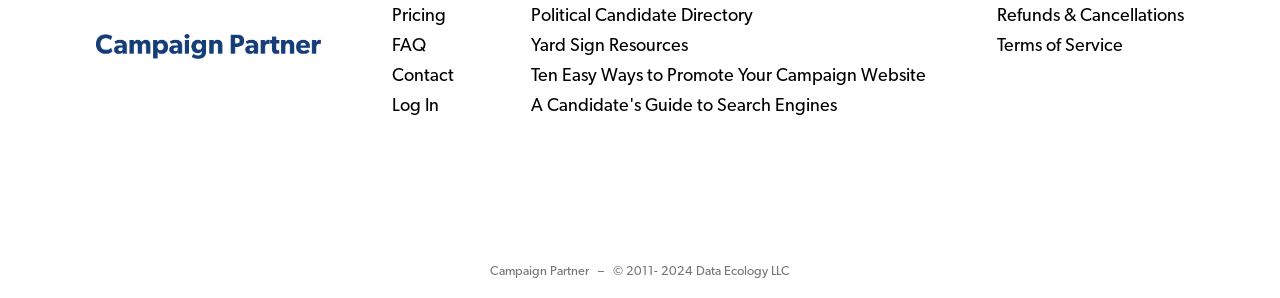Please determine the bounding box coordinates of the element to click in order to execute the following instruction: "View pricing information". The coordinates should be four float numbers between 0 and 1, specified as [left, top, right, bottom].

[0.307, 0.003, 0.349, 0.104]